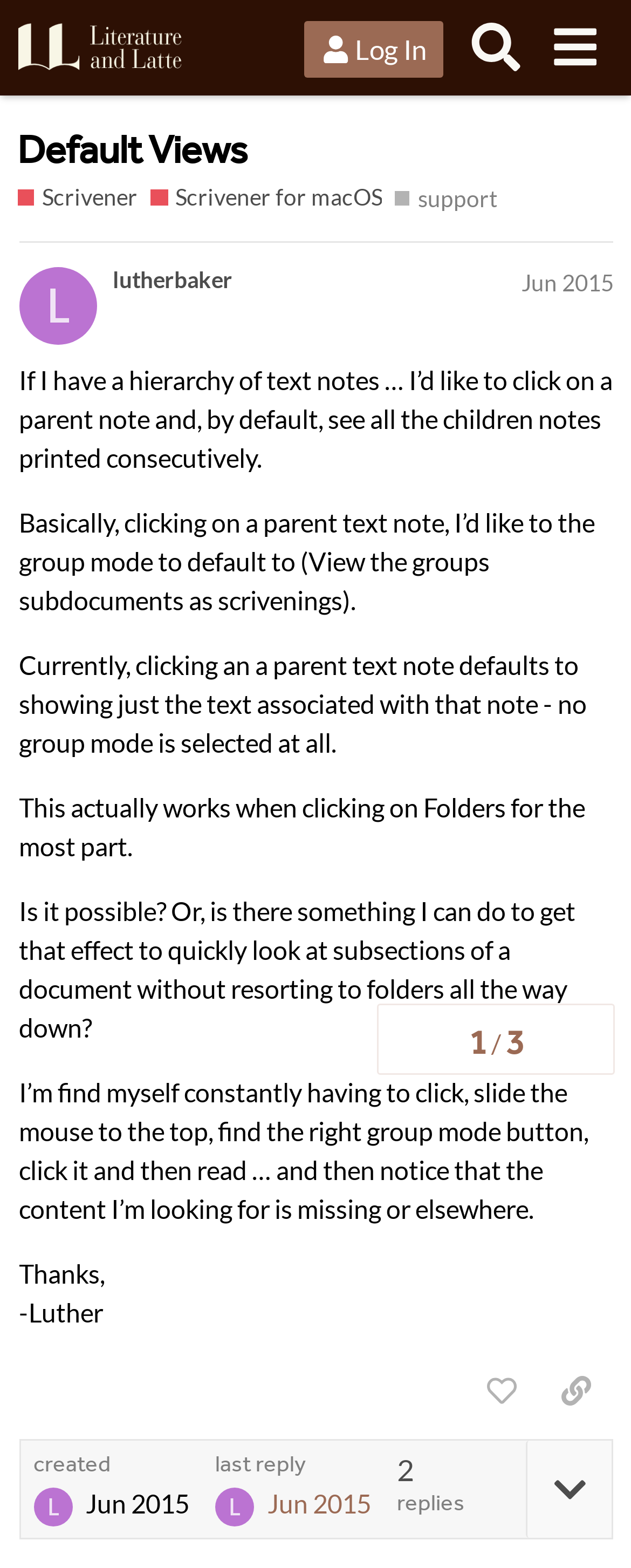Determine the bounding box coordinates of the clickable region to follow the instruction: "Like this post".

[0.736, 0.867, 0.854, 0.908]